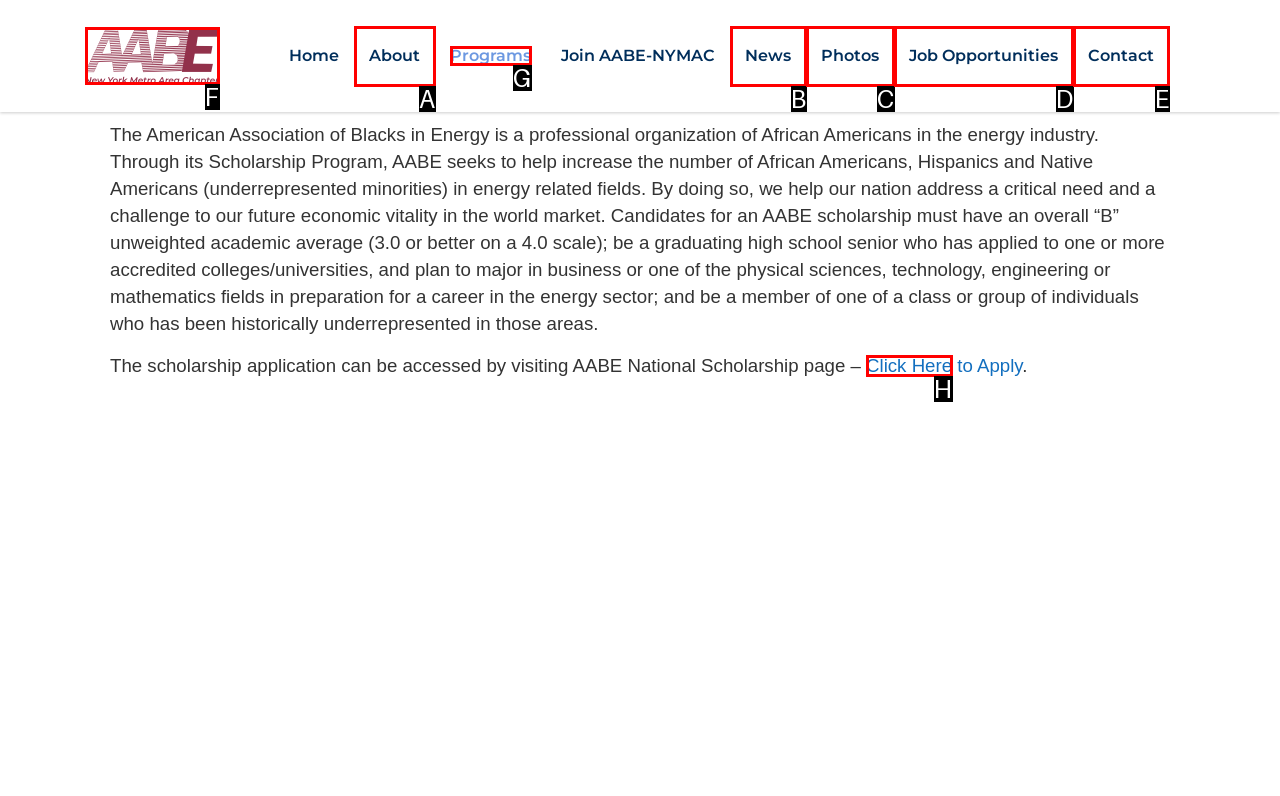Select the letter of the UI element you need to click to complete this task: Click on Plumber Dunboyne.

None